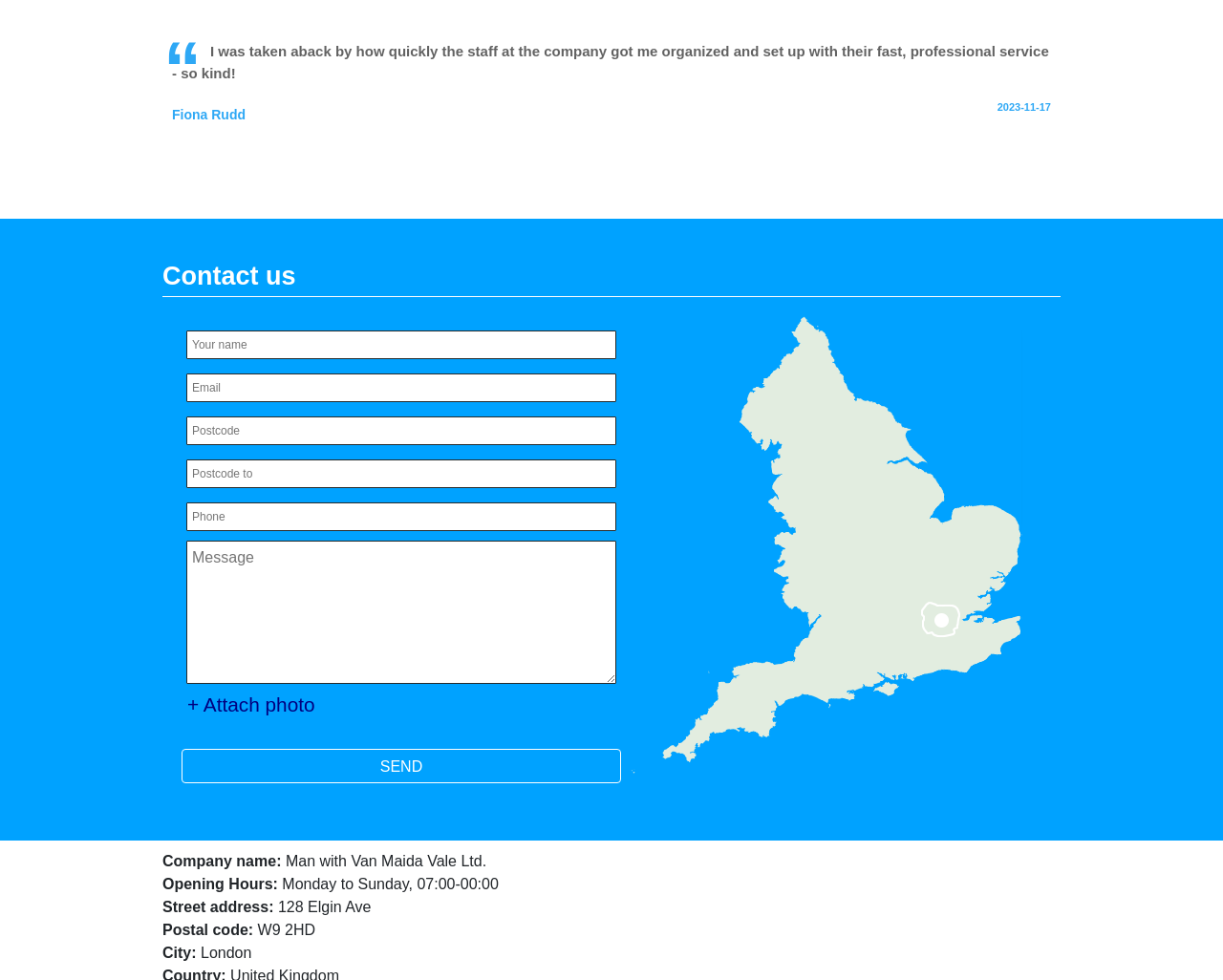Respond to the question with just a single word or phrase: 
What is the purpose of the '+ Attach photo' button?

To attach a photo